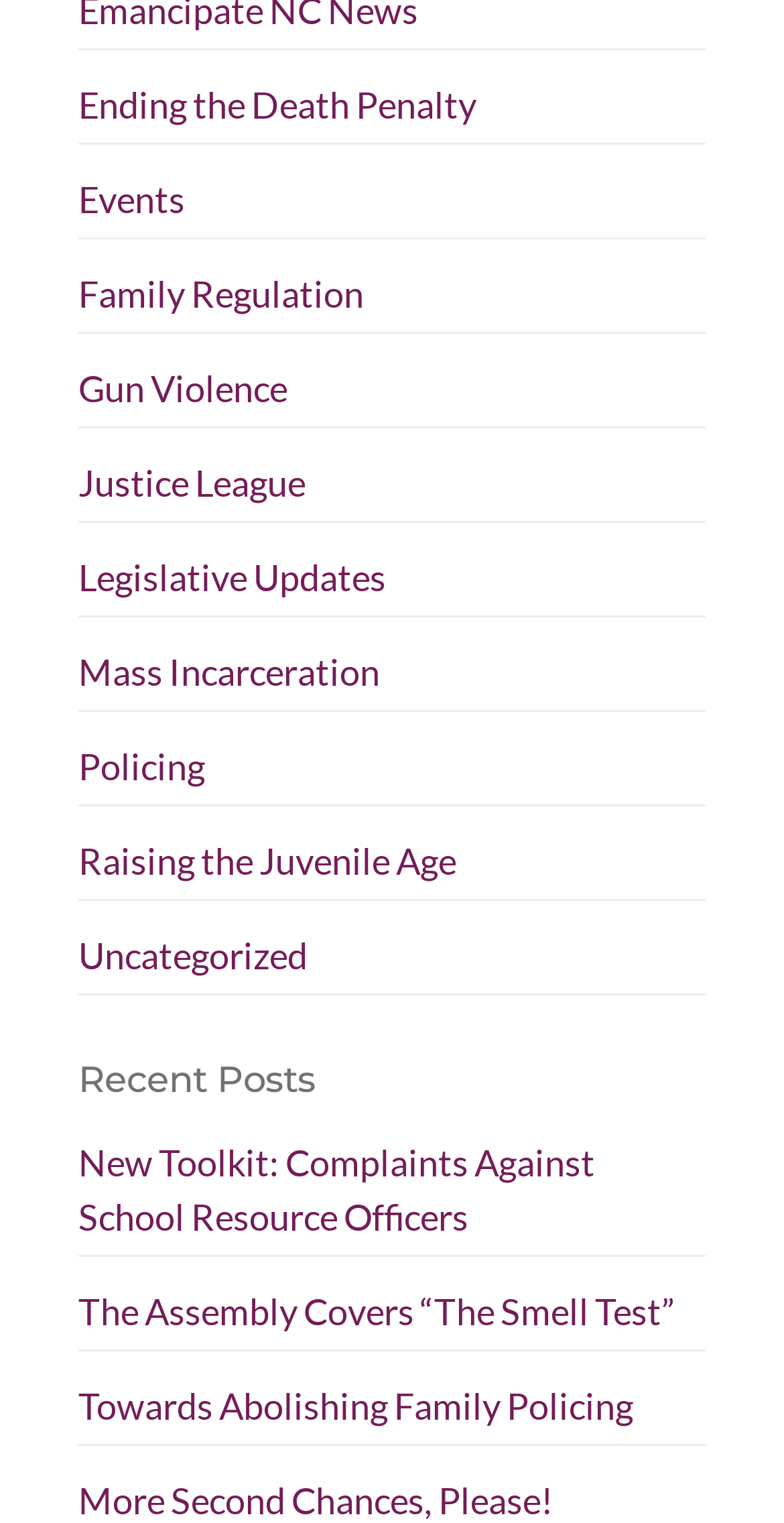Kindly determine the bounding box coordinates for the area that needs to be clicked to execute this instruction: "View the 'Recent Posts' section".

[0.1, 0.693, 0.9, 0.74]